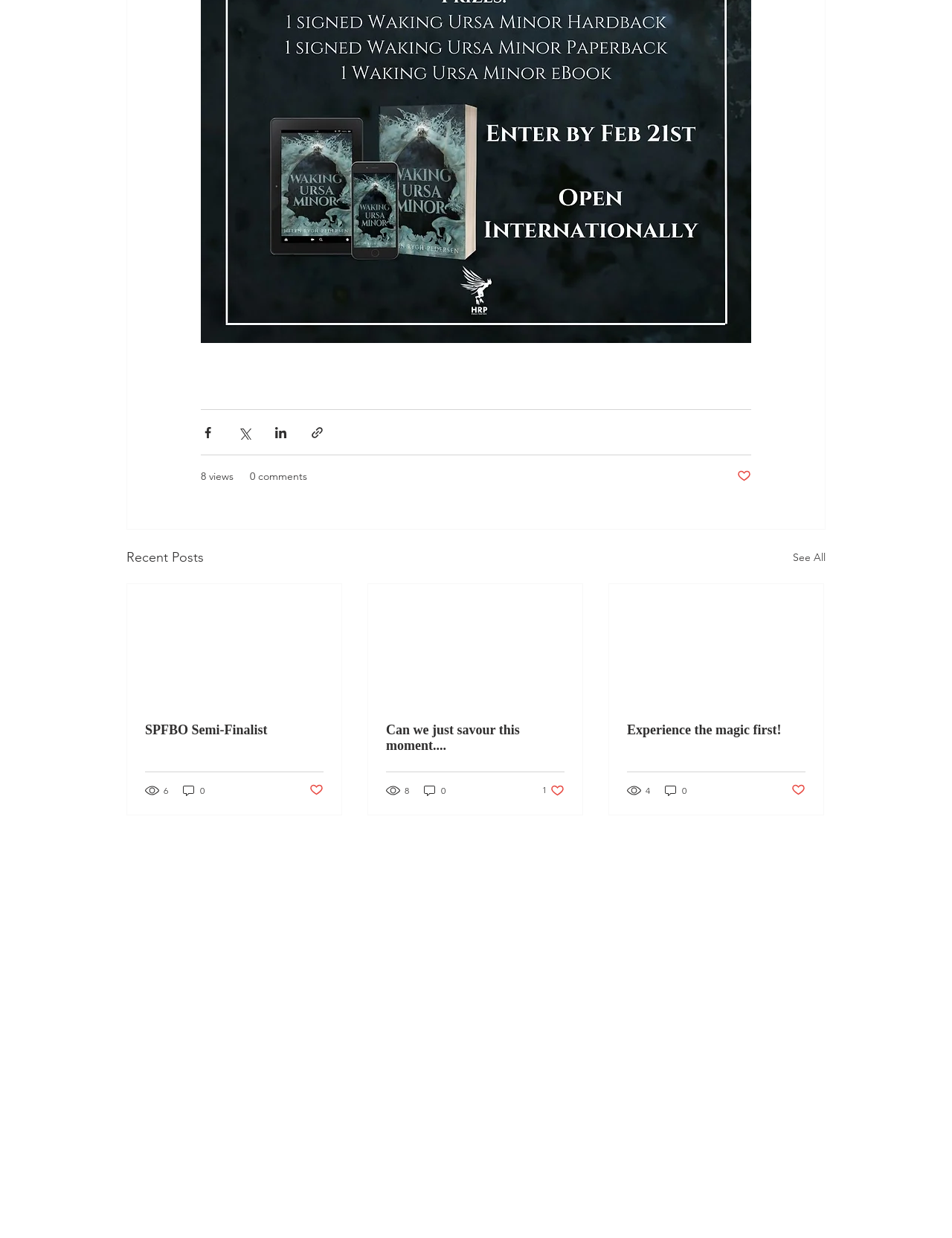Please provide the bounding box coordinates for the element that needs to be clicked to perform the instruction: "Read the first article". The coordinates must consist of four float numbers between 0 and 1, formatted as [left, top, right, bottom].

[0.134, 0.472, 0.359, 0.658]